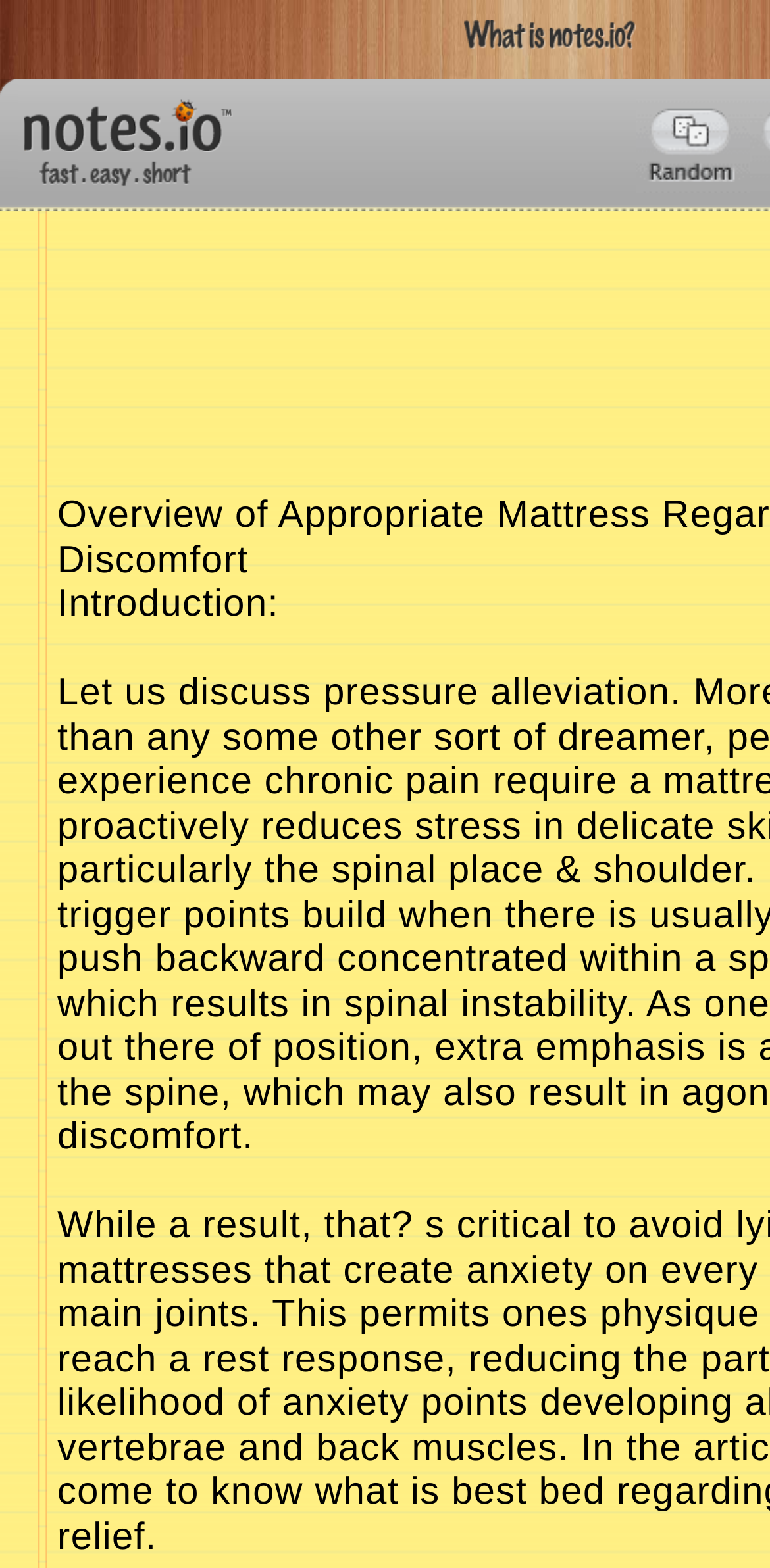Answer succinctly with a single word or phrase:
What is the link below the header?

Popular notes